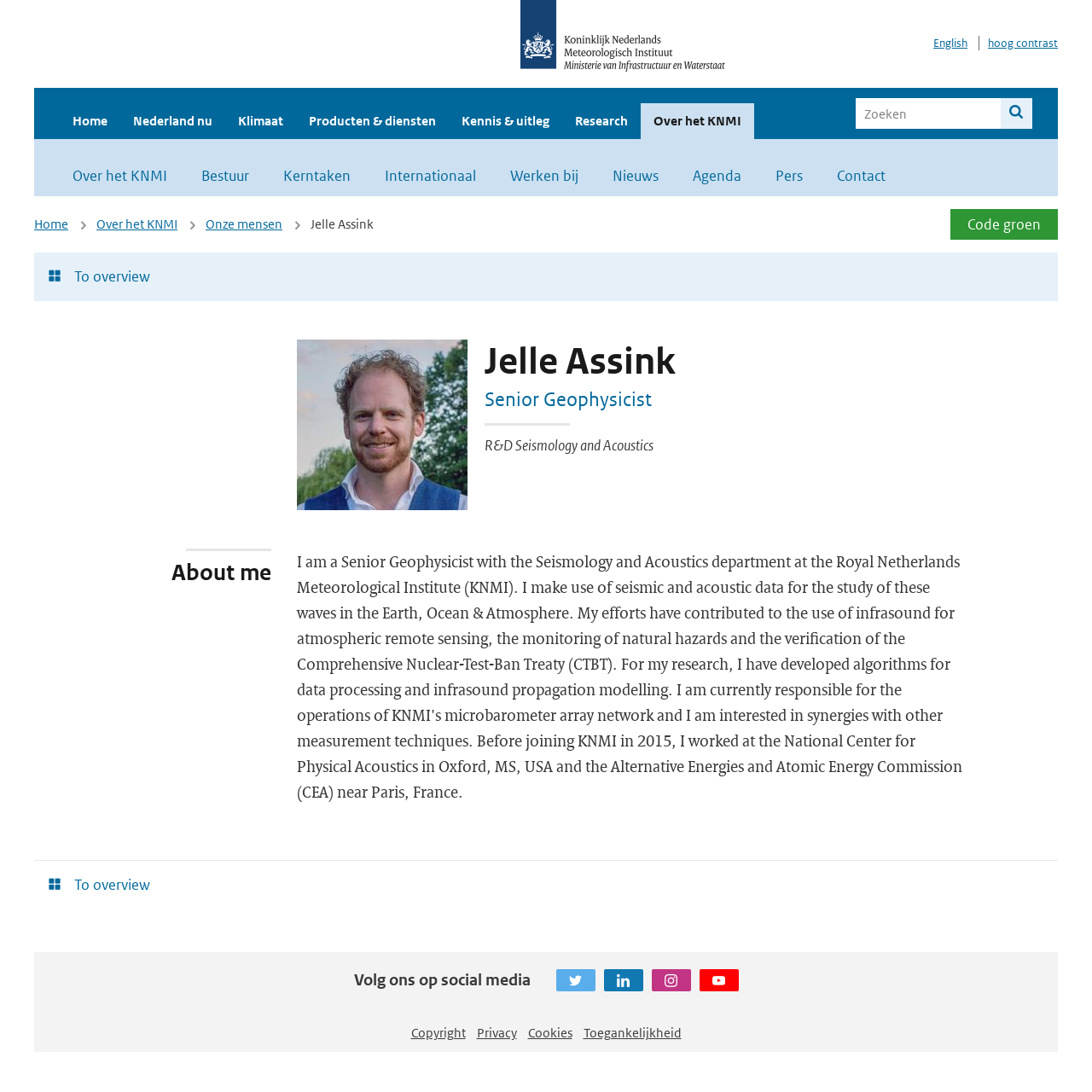Please determine the bounding box coordinates of the element's region to click in order to carry out the following instruction: "Search within the site". The coordinates should be four float numbers between 0 and 1, i.e., [left, top, right, bottom].

[0.784, 0.09, 0.945, 0.118]